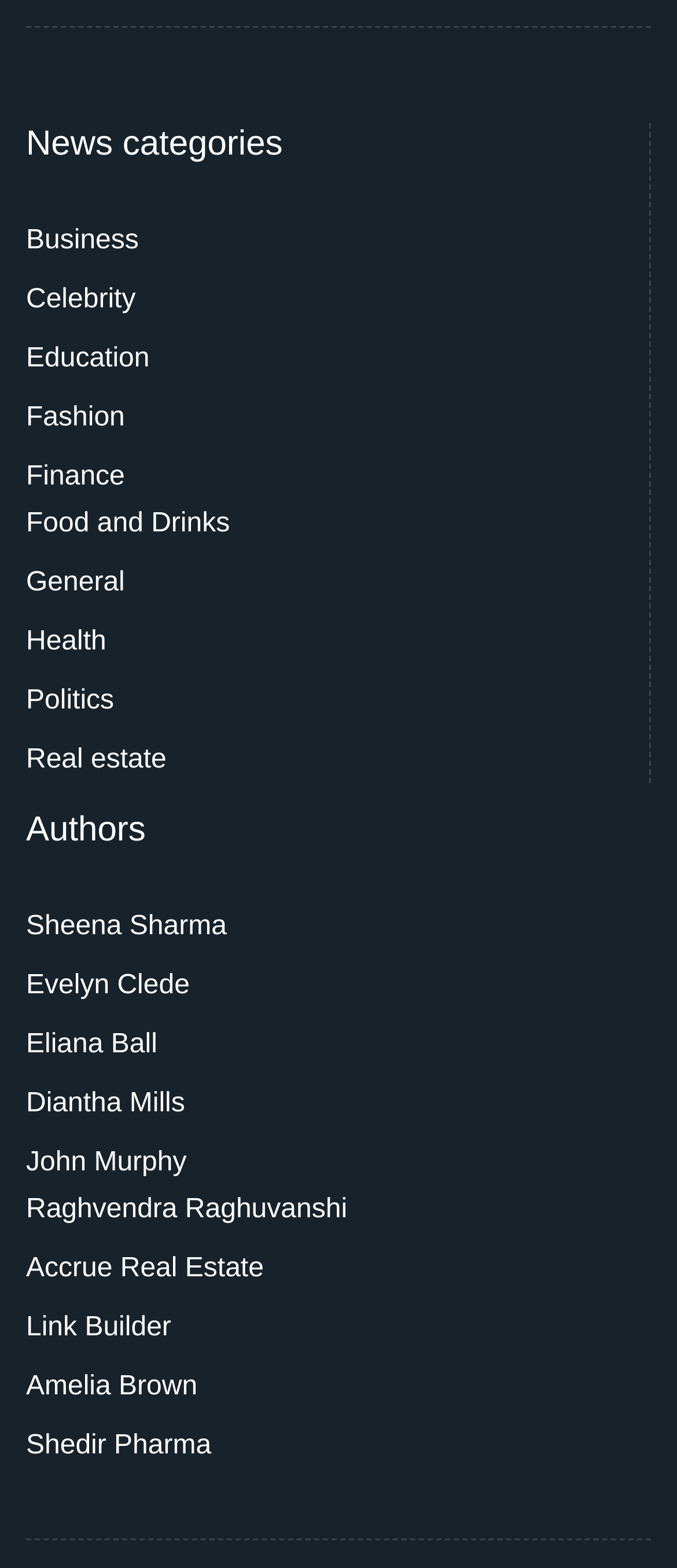Please identify the bounding box coordinates of where to click in order to follow the instruction: "Learn about Real estate".

[0.038, 0.469, 0.246, 0.499]